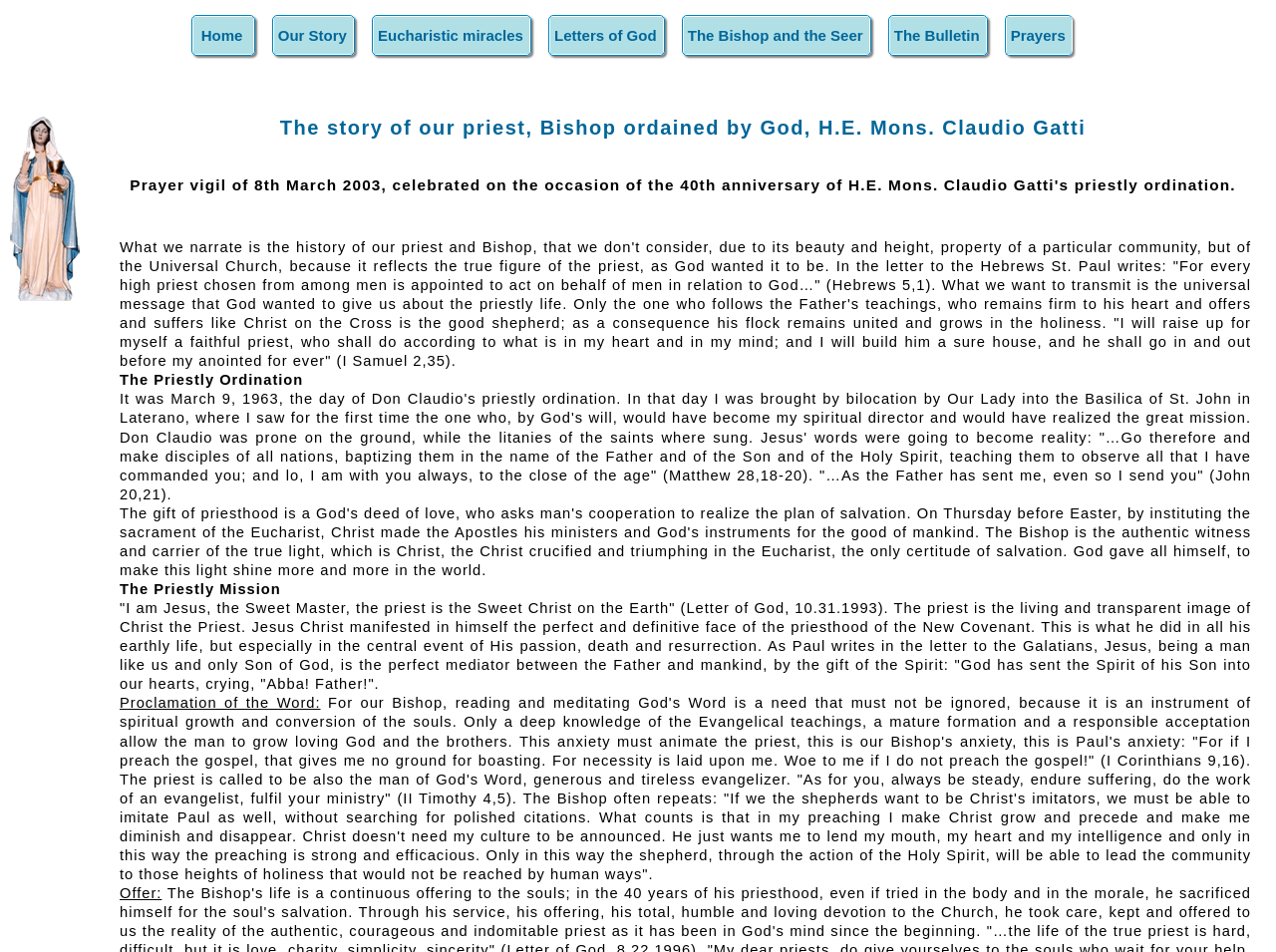Generate an in-depth caption that captures all aspects of the webpage.

This webpage is about the story of Bishop Claudio Gatti, a priest ordained by God. At the top of the page, there is a navigation menu with seven links: "Home", "Our Story", "Eucharistic miracles", "Letters of God", "The Bishop and the Seer", "The Bulletin", and "Prayers". 

Below the navigation menu, there is a small image on the left side of the page, depicting an Eucharist miracle. 

The main content of the page is divided into several sections. The first section has a title "The story of our priest, Bishop ordained by God, H.E. Mons. Claudio Gatti" and a paragraph describing the purpose of sharing the story of the bishop, which is to transmit the universal message that God wanted to give about the priestly life.

The next section is titled "The Priestly Ordination" and describes the day of Don Claudio's priestly ordination. 

The following section is titled "The Priestly Mission" and explains the role of a priest as a living and transparent image of Christ the Priest. 

The subsequent sections are titled "Proclamation of the Word" and "Offer", and they discuss the importance of reading and meditating God's Word, and the role of a priest as an evangelizer. 

Throughout the page, there are several paragraphs of text that provide more details about the bishop's life and mission.